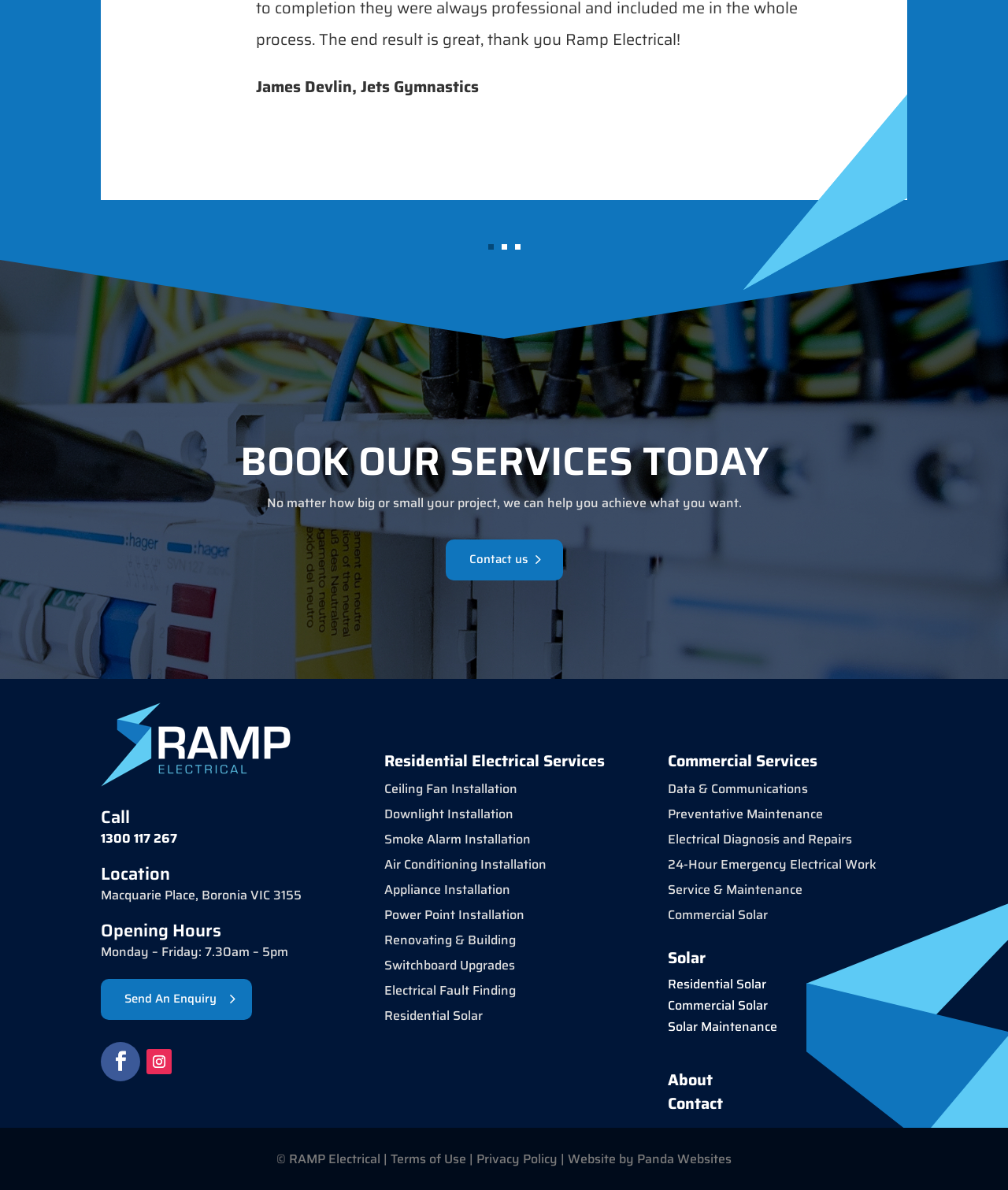Please determine the bounding box coordinates of the element to click in order to execute the following instruction: "Contact us". The coordinates should be four float numbers between 0 and 1, specified as [left, top, right, bottom].

[0.442, 0.453, 0.558, 0.488]